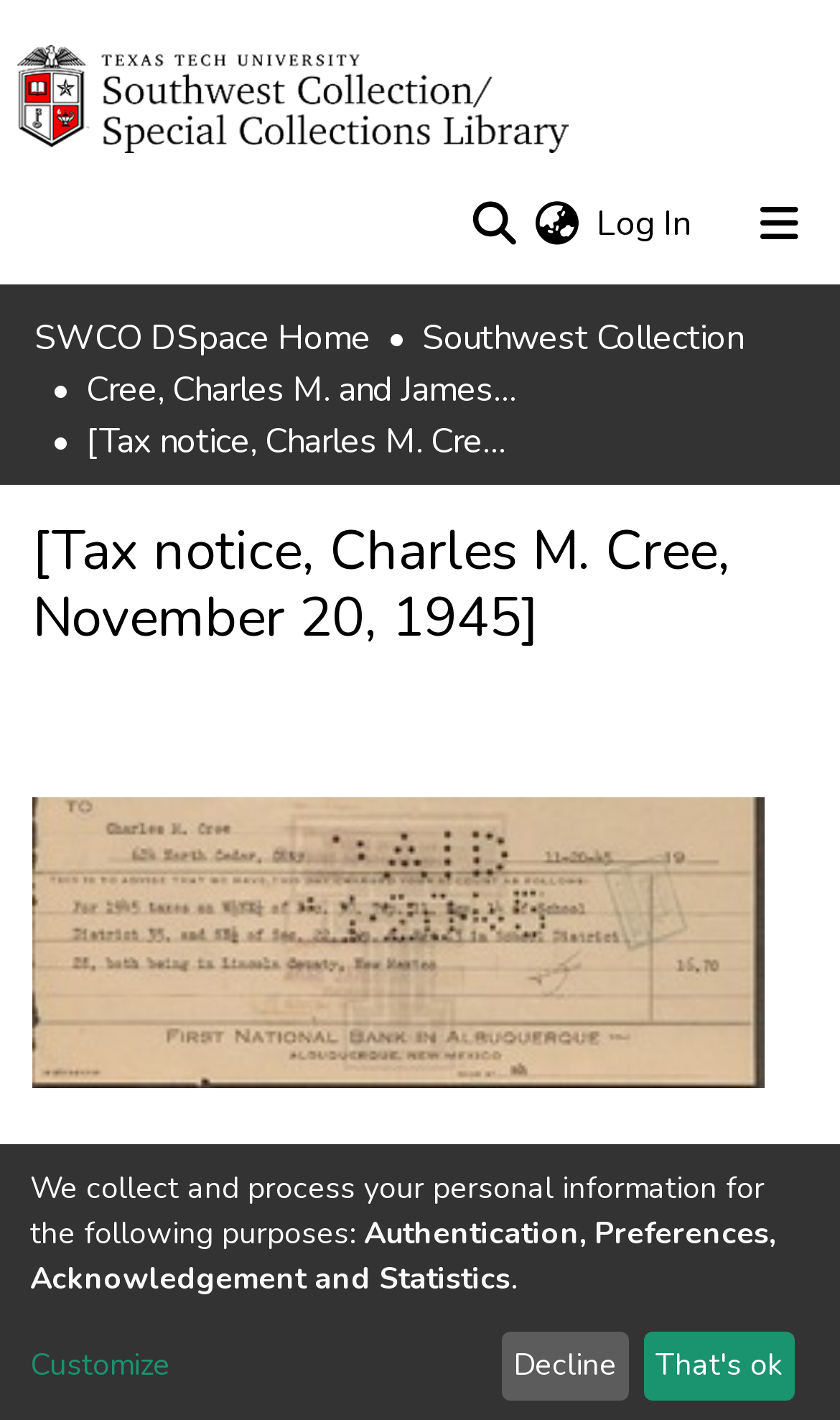Please determine the headline of the webpage and provide its content.

[Tax notice, Charles M. Cree, November 20, 1945]